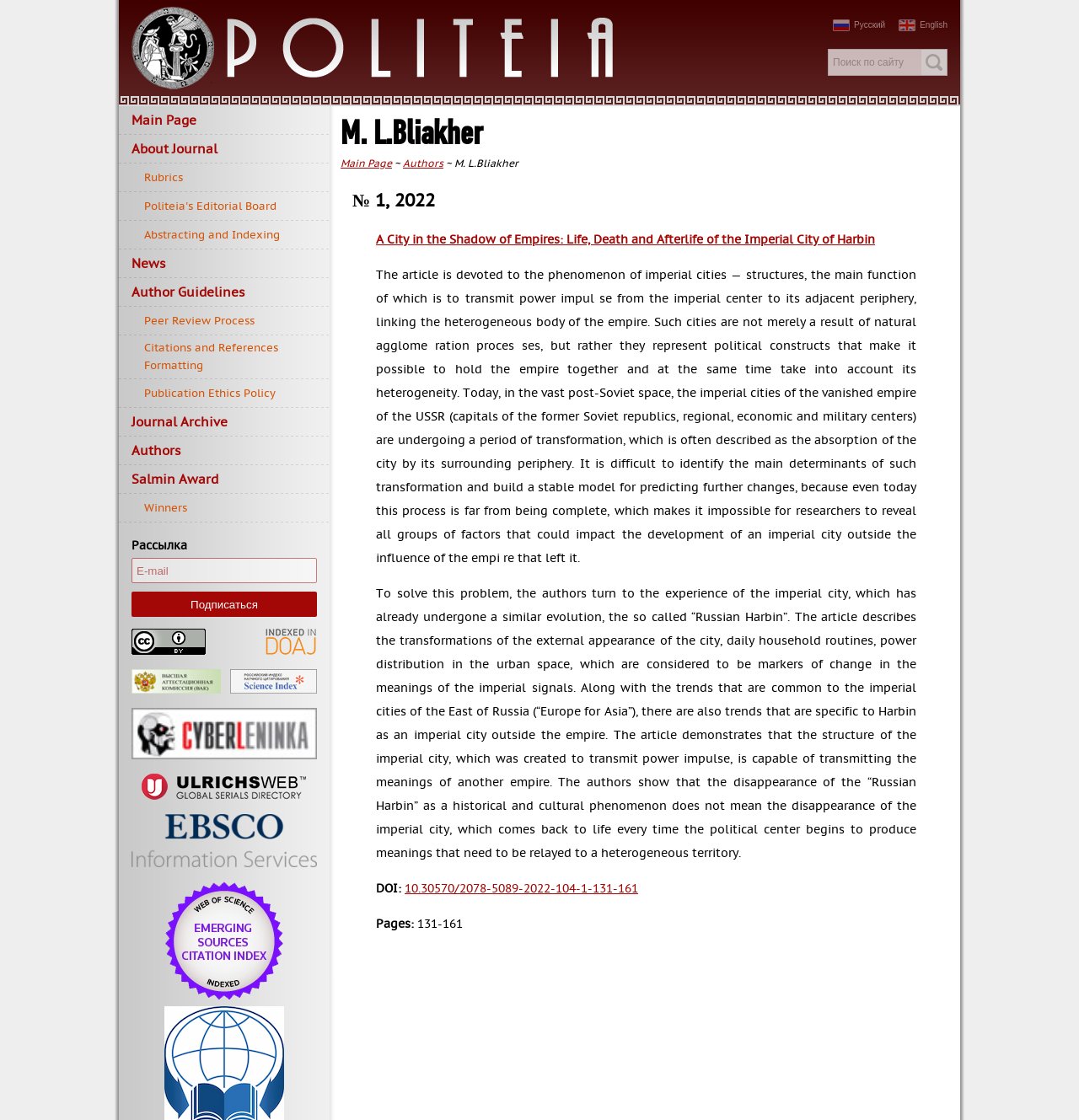What is the topic of the article?
Look at the image and respond to the question as thoroughly as possible.

The article has a long text describing the concept of imperial cities, their transformation, and the example of Harbin. The text also mentions the transmission of power impulses and the meanings of imperial signals. This suggests that the topic of the article is related to imperial cities and their evolution.